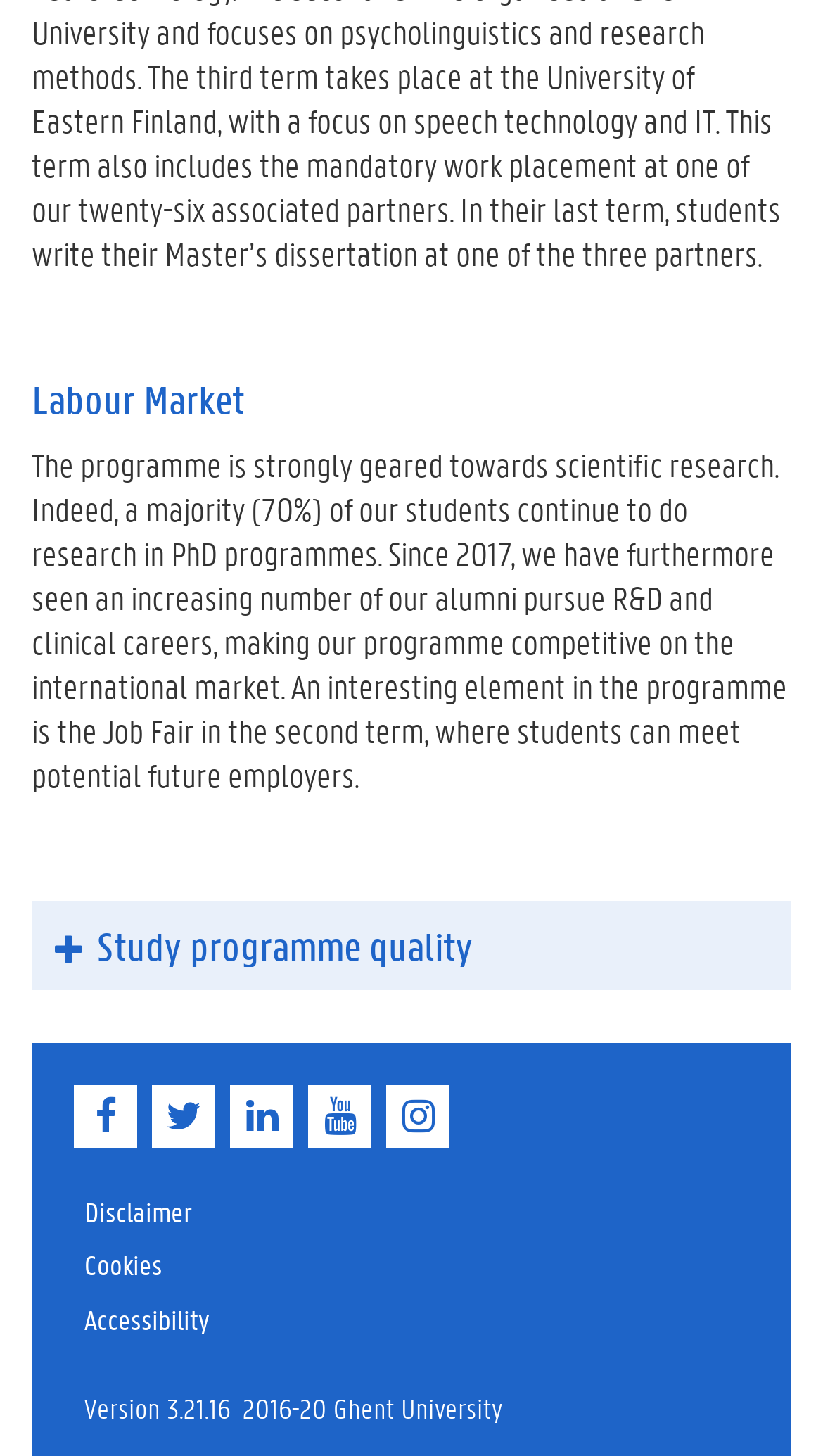Please identify the bounding box coordinates of the element's region that I should click in order to complete the following instruction: "Expand the 'Study programme quality' section". The bounding box coordinates consist of four float numbers between 0 and 1, i.e., [left, top, right, bottom].

[0.038, 0.619, 0.962, 0.68]